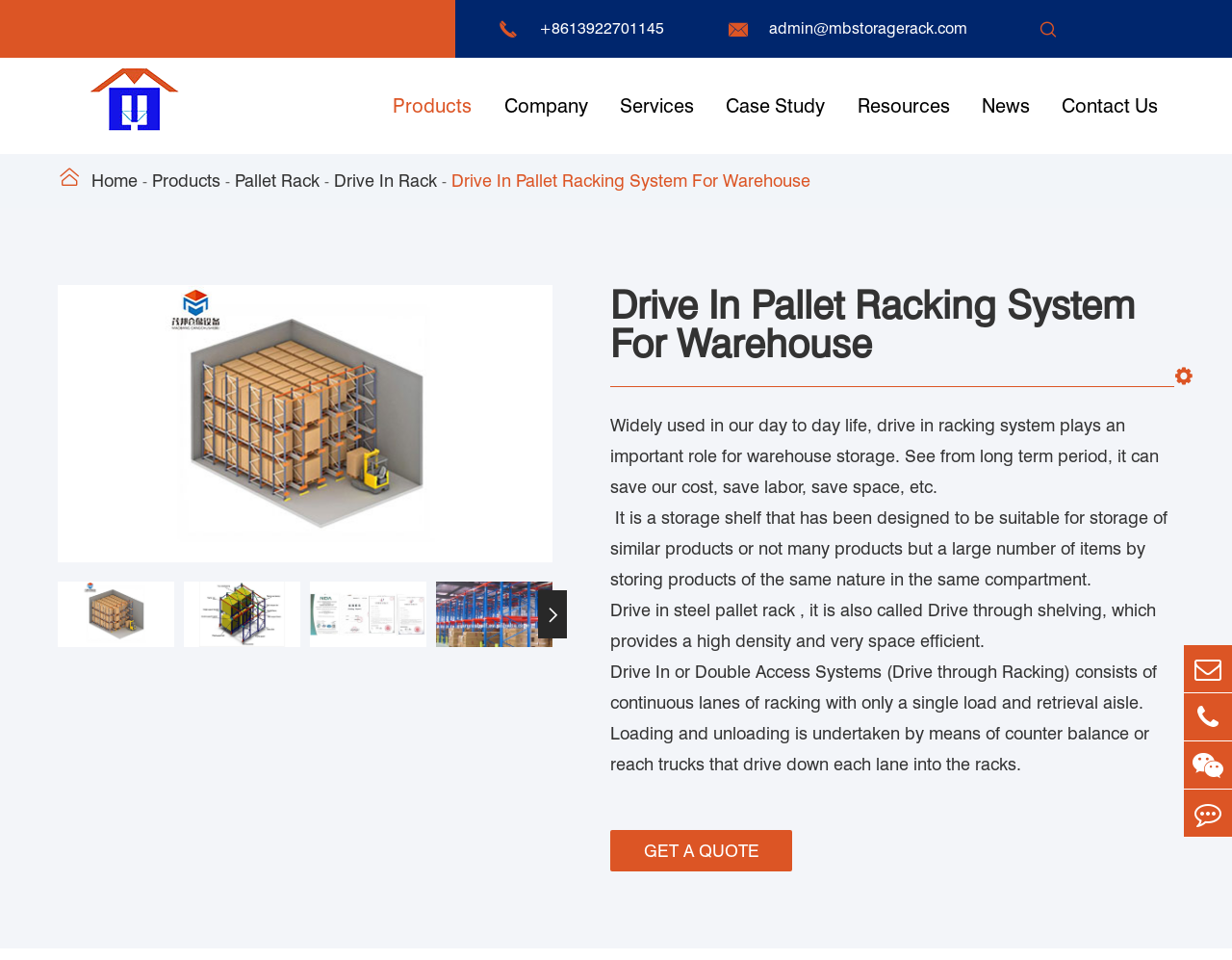Given the element description Agricultural Products, specify the bounding box coordinates of the corresponding UI element in the format (top-left x, top-left y, bottom-right x, bottom-right y). All values must be between 0 and 1.

None